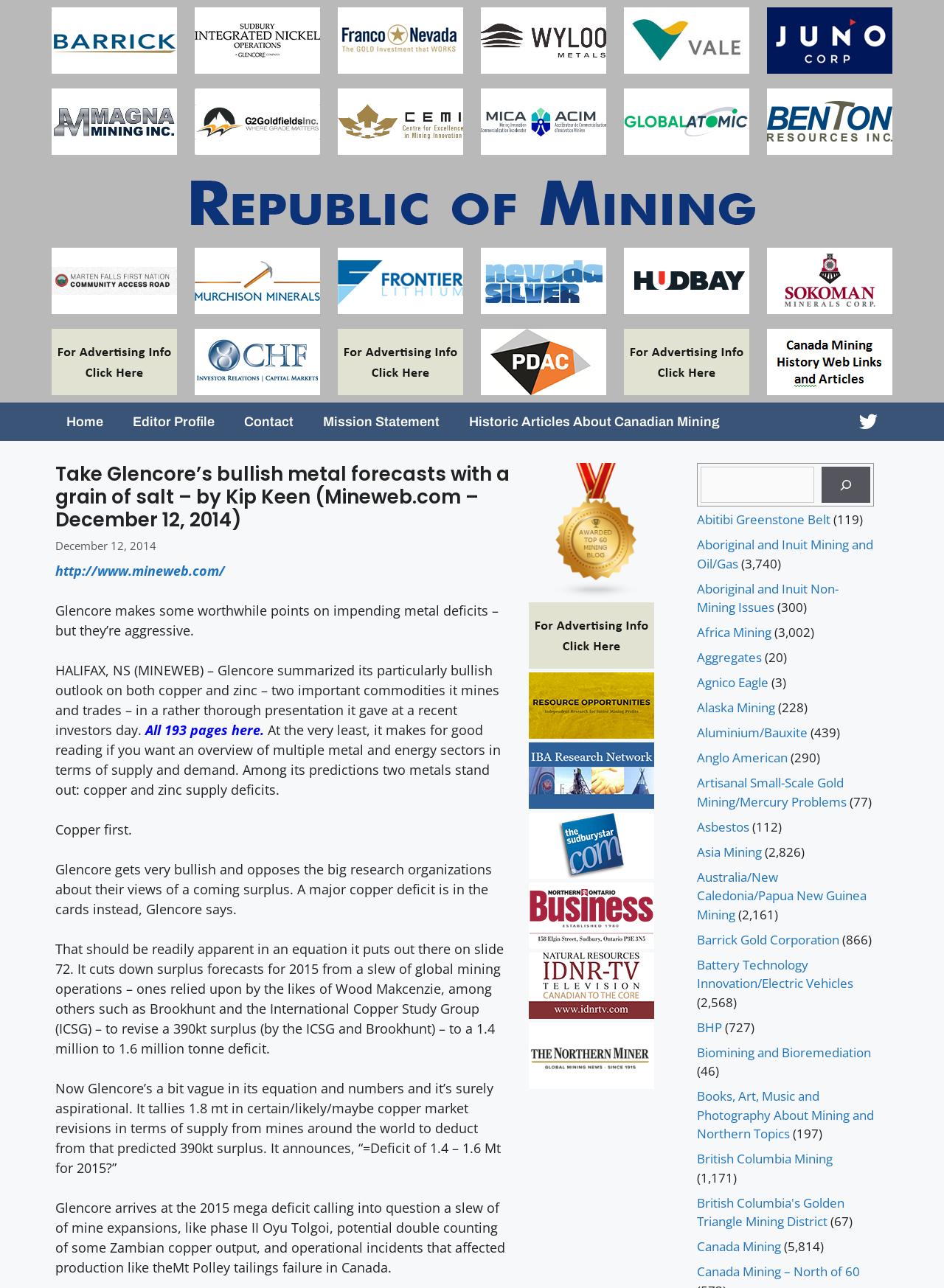Specify the bounding box coordinates for the region that must be clicked to perform the given instruction: "Click on the 'Home' link".

[0.055, 0.313, 0.125, 0.342]